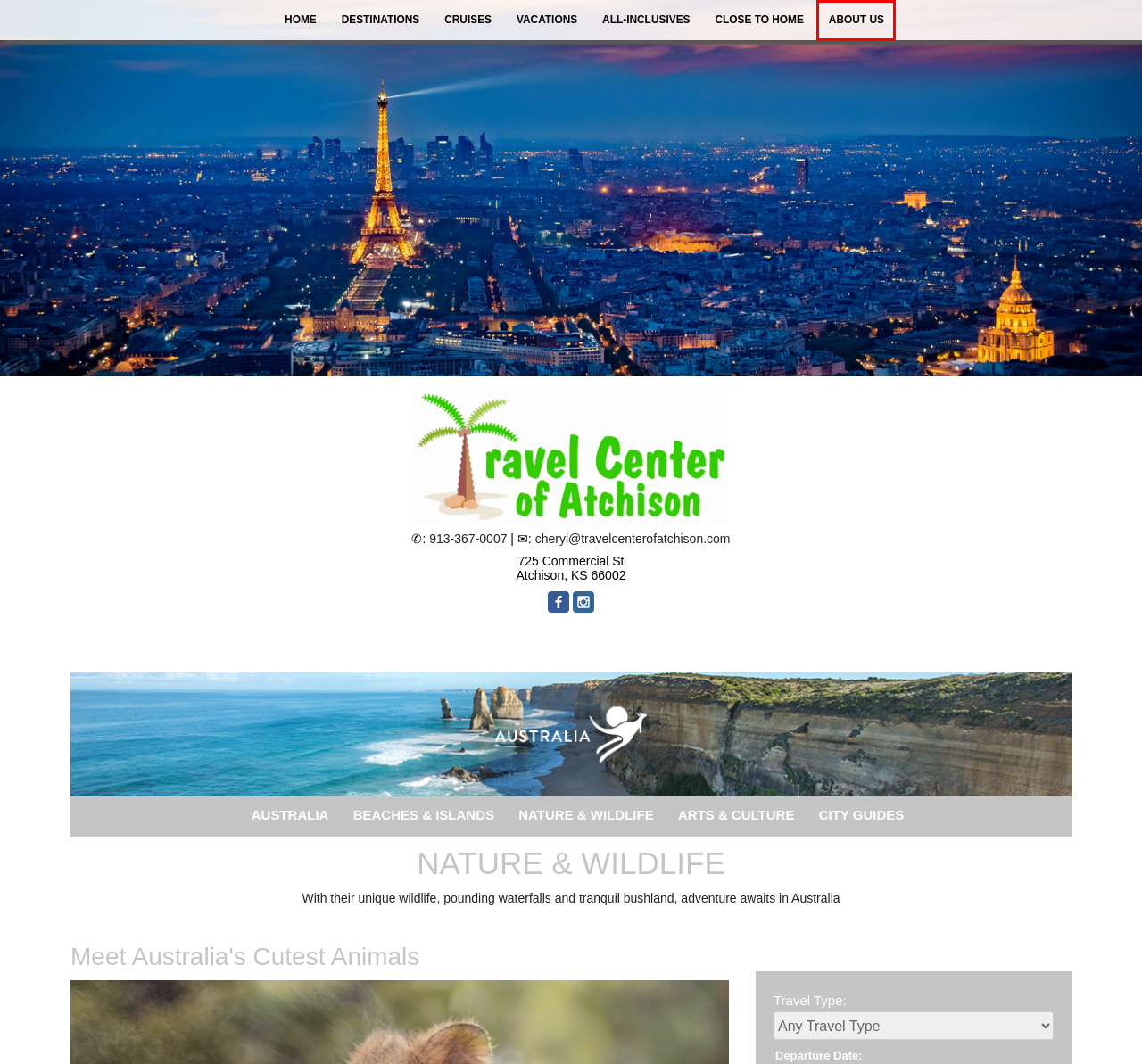You have a screenshot of a webpage, and a red bounding box highlights an element. Select the webpage description that best fits the new page after clicking the element within the bounding box. Options are:
A. Arts & Culture - Travel Center of Atchison
B. Beaches & Islands - Travel Center of Atchison
C. About Us - Travel Center of Atchison
D. Australia - Travel Center of Atchison
E. Cruises - Travel Center of Atchison
F. City Guides - Travel Center of Atchison
G. Vacations - Travel Center of Atchison
H. Close to Home - Travel Center of Atchison

C